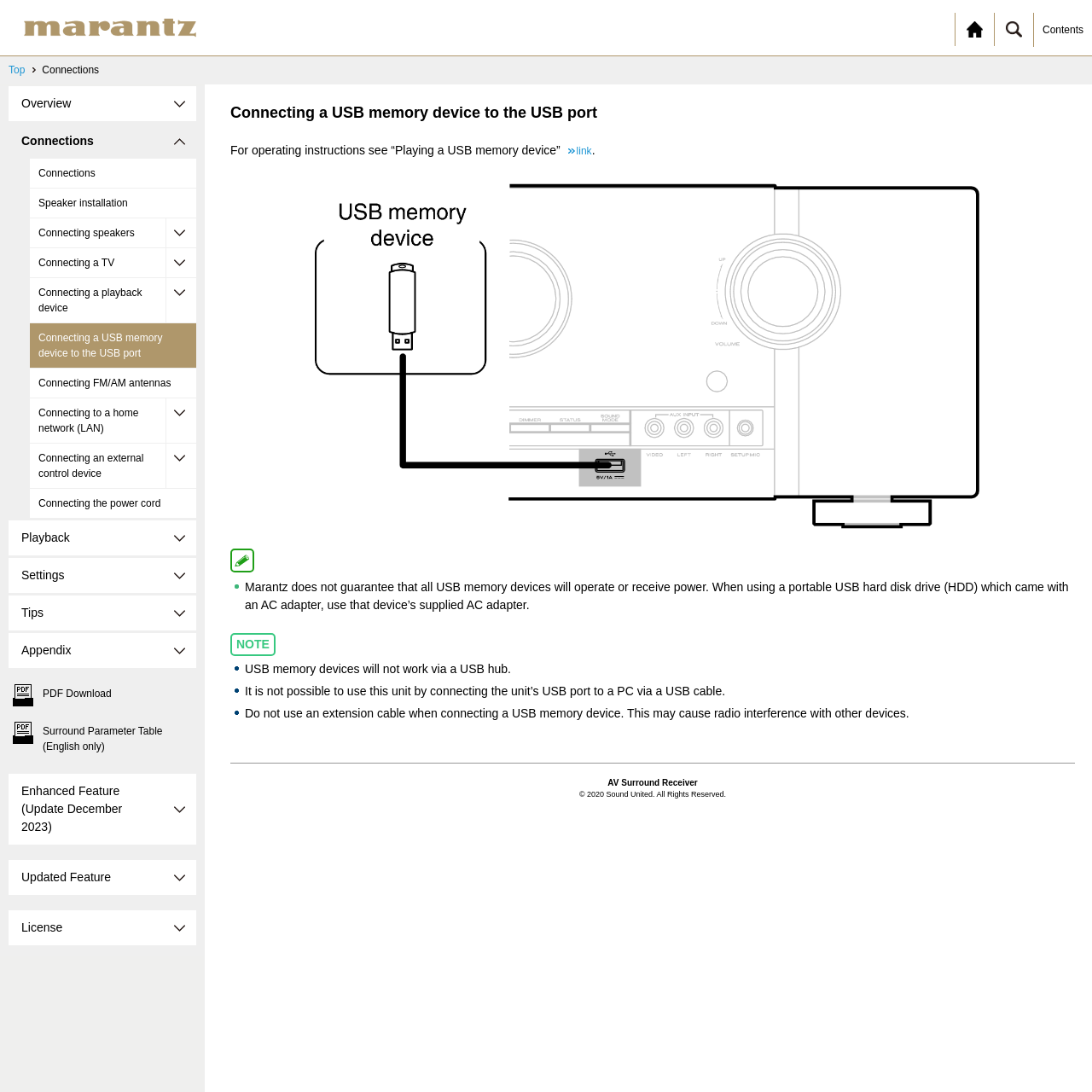What is the purpose of the 'PDF Download' link?
Identify the answer in the screenshot and reply with a single word or phrase.

To download a PDF